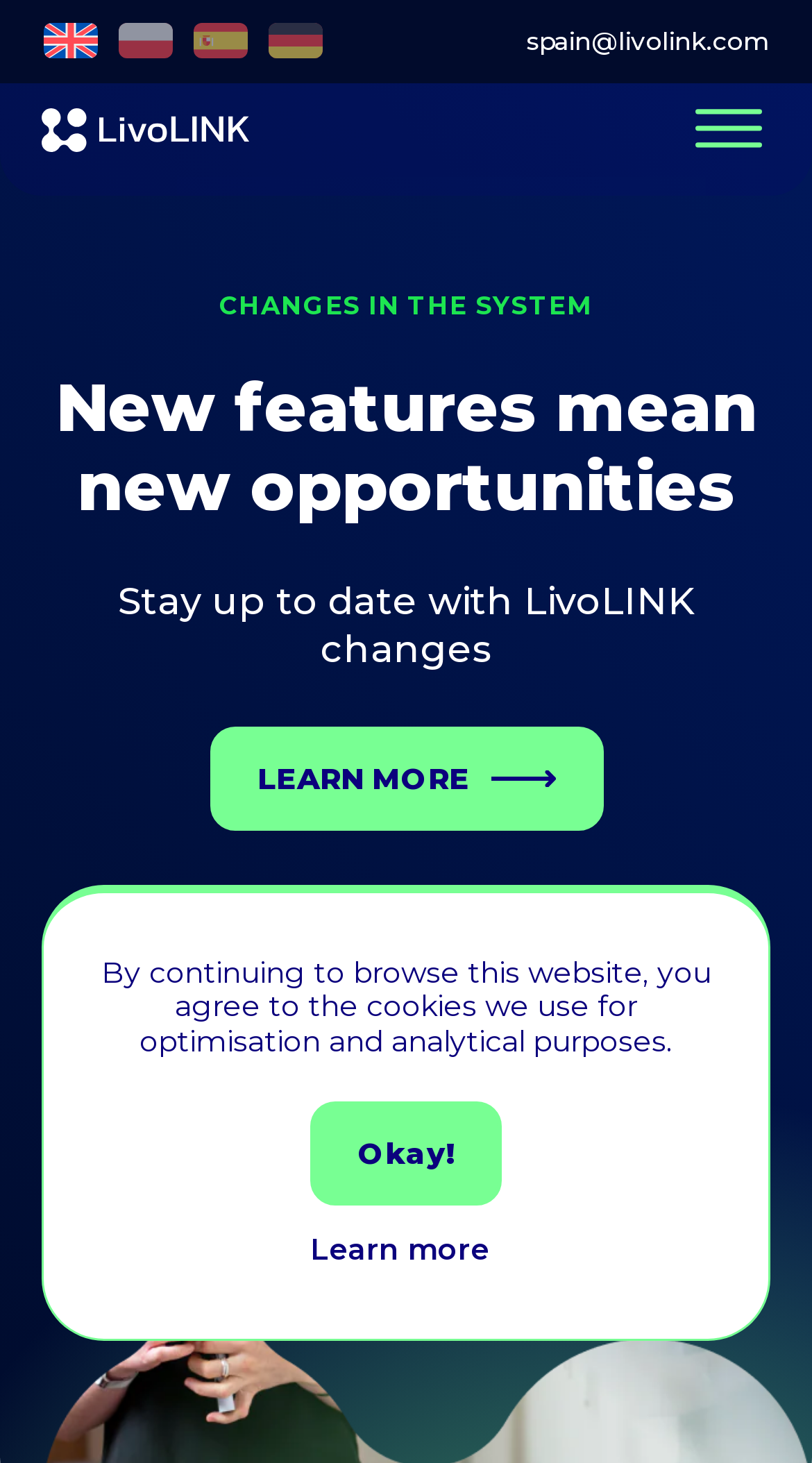Explain in detail what is displayed on the webpage.

The webpage appears to be a registration or sign-up page for LivoLink, a system interaction platform. At the top left corner, there are four language options - English, Polish, Spanish, and German - each represented by a link and an image. Below these options, there is a link to the LivoLink website and a navigation menu labeled "Menu" at the top right corner.

The main content of the page is divided into two sections. The left section contains a series of input fields, including text boxes for name/company name, business email, phone number, and a dropdown menu for selecting the type of access being ordered. There are also three radio buttons for choosing the type of organization and three more for selecting a package.

The right section of the page contains a heading that reads "New features mean new opportunities" and a paragraph of text that encourages users to stay up to date with LivoLink changes. Below this, there is a link to "LEARN MORE" accompanied by a small image. Further down, there is a notice about the use of cookies on the website, with an "Okay!" button and a link to "Learn more" about the cookies.

Throughout the page, there are several static text elements providing labels and instructions for the input fields and other interactive elements.